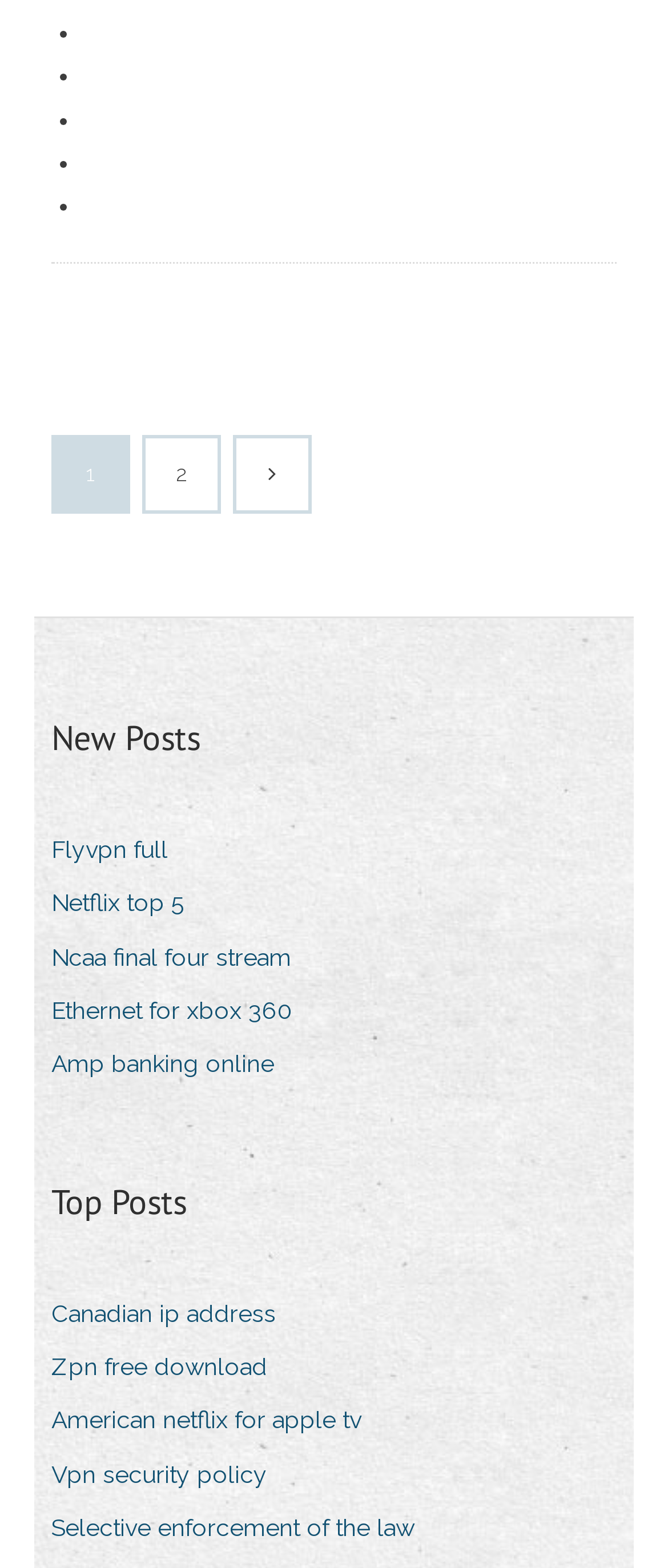Identify the bounding box coordinates of the element that should be clicked to fulfill this task: "Check 'Netflix top 5'". The coordinates should be provided as four float numbers between 0 and 1, i.e., [left, top, right, bottom].

[0.077, 0.562, 0.313, 0.591]